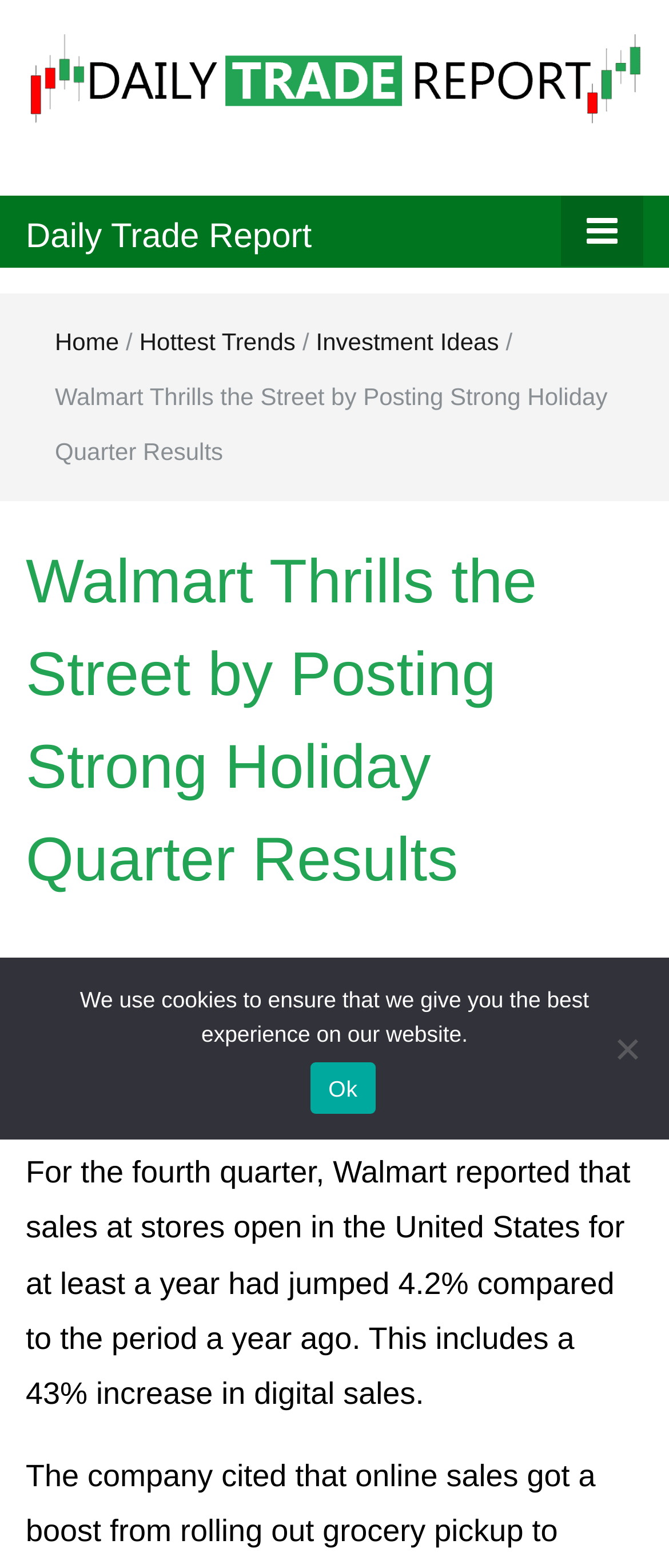Provide an in-depth caption for the contents of the webpage.

The webpage is about Walmart's strong holiday quarter results, with a focus on its sales performance. At the top, there is a logo and a link to "Daily Trade Report" on the left, accompanied by an image of the same name. Below this, there is a link to "Daily Trade Report" again, followed by a static text that reads "Keep up to date with all the latest investment trends."

On the top navigation bar, there are links to "Home", "Hottest Trends", and "Investment Ideas", separated by a slash. Below this, the main article title "Walmart Thrills the Street by Posting Strong Holiday Quarter Results" is displayed prominently, with a heading element that spans the entire width of the page.

The article content is divided into two paragraphs. The first paragraph states that Walmart has posted holiday quarterly results that exceeded expectations, with the world's largest retailer showing strong performance. The second paragraph provides more details, mentioning a 4.2% increase in sales at stores open in the United States for at least a year, as well as a 43% increase in digital sales.

On the right side of the page, there is a link with a font awesome icon, and a dialog box for a "Cookie Notice" that is not currently in focus. The dialog box contains a message about using cookies to ensure the best experience on the website, with an "Ok" button and a "No" option.